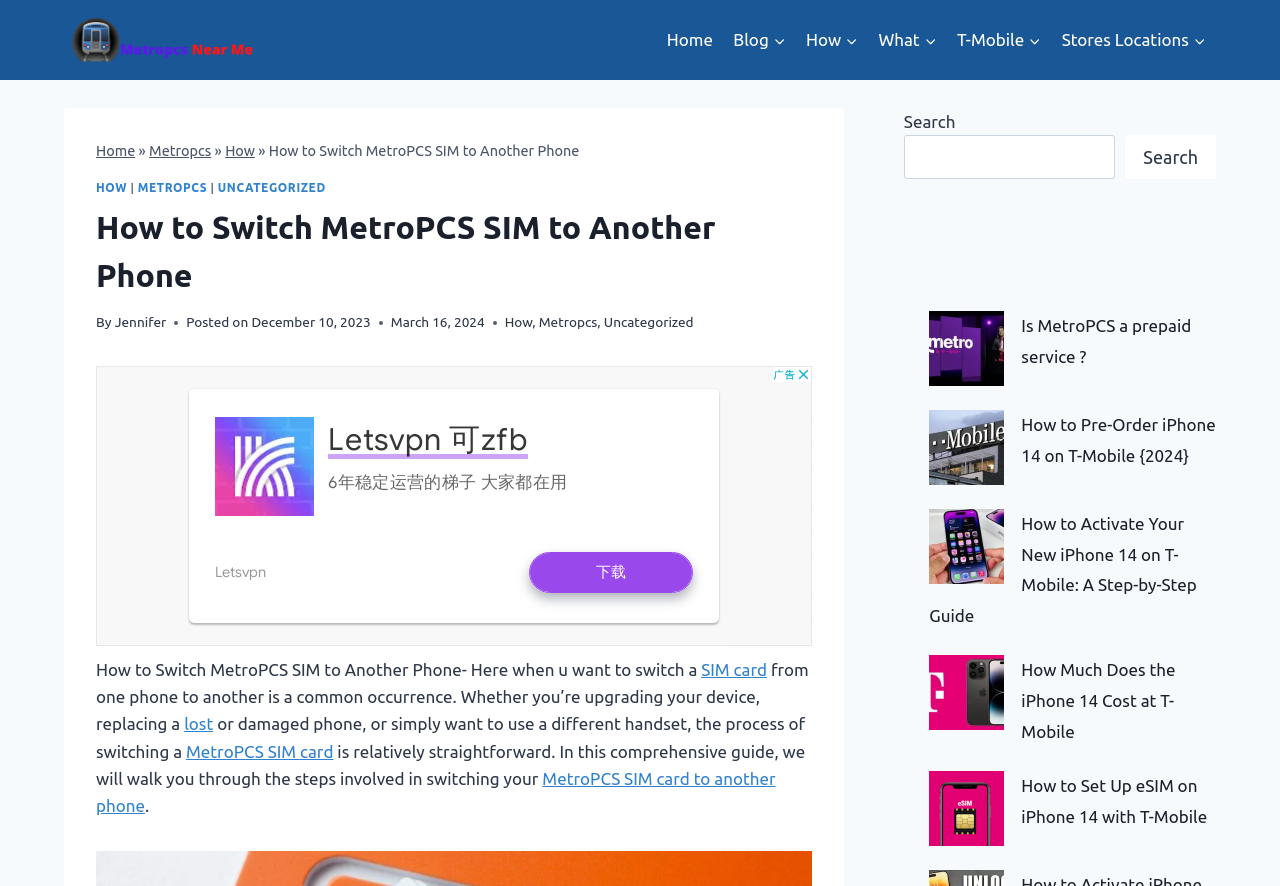Locate and provide the bounding box coordinates for the HTML element that matches this description: "Jennifer".

[0.09, 0.355, 0.13, 0.373]